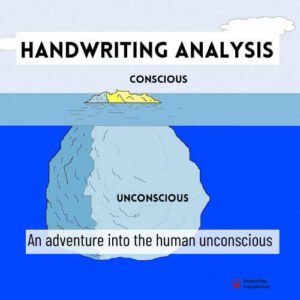Please give a concise answer to this question using a single word or phrase: 
What does the submerged part of the iceberg signify?

hidden characteristics